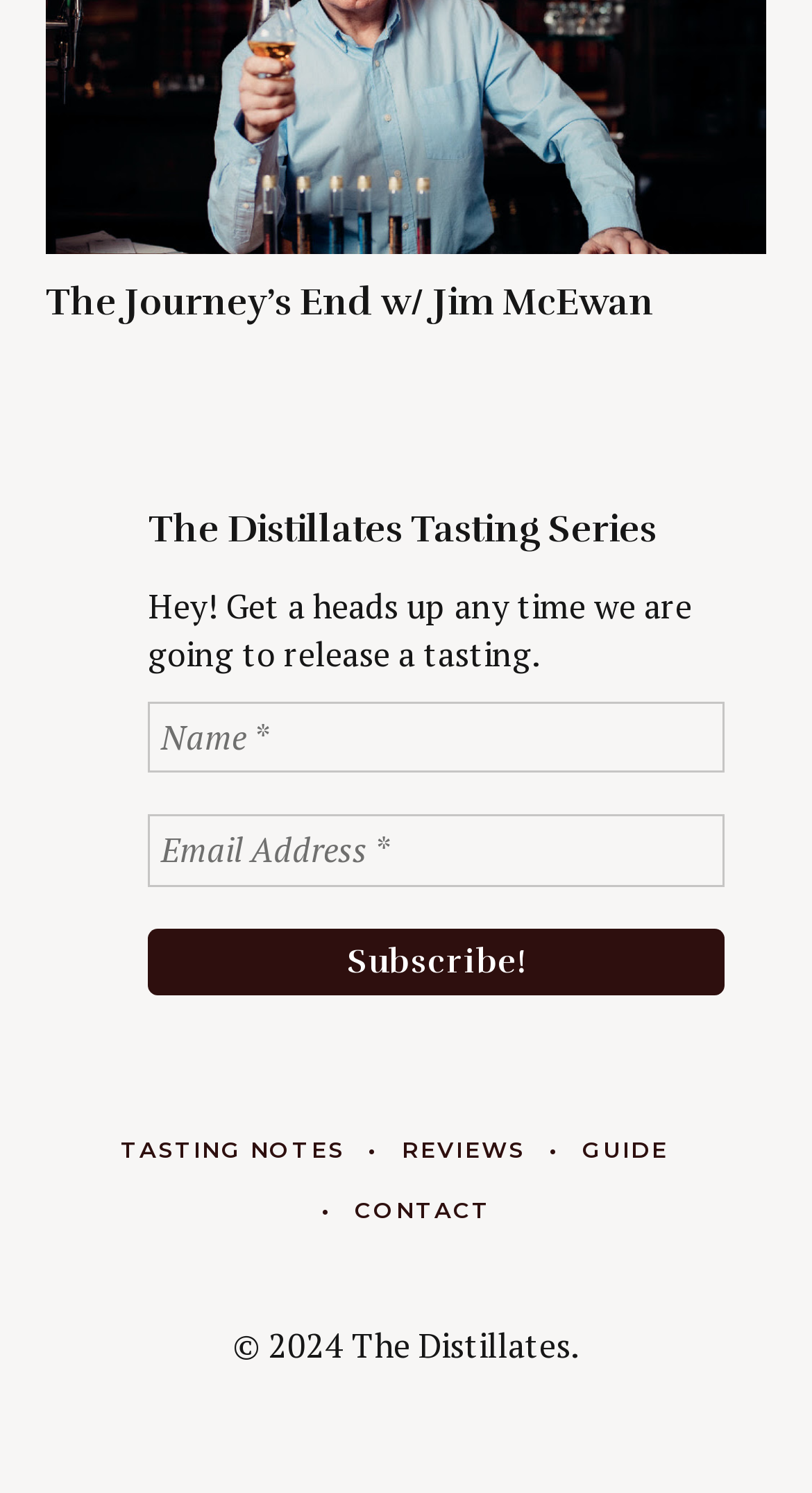What is the copyright year?
From the image, respond using a single word or phrase.

2024